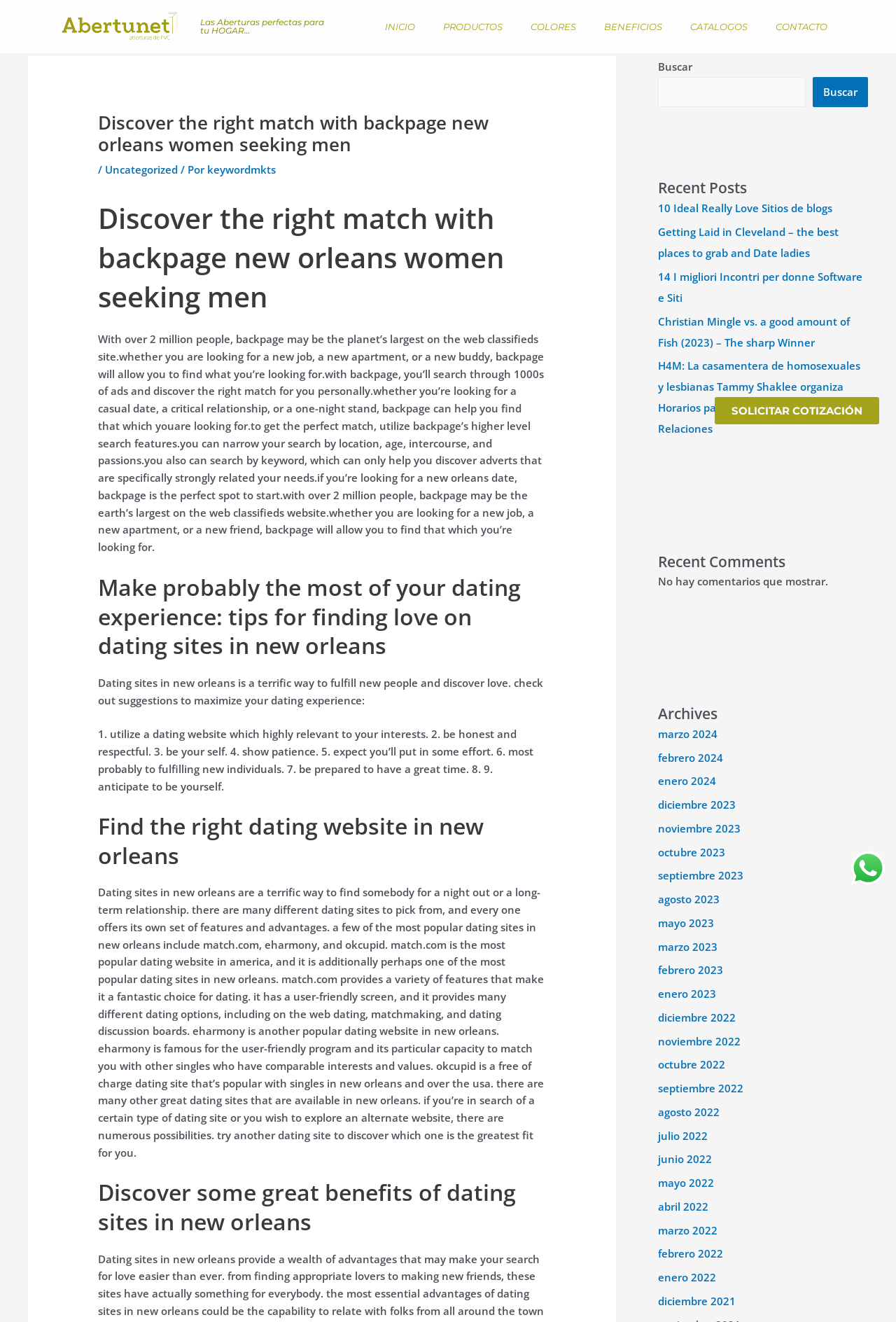Write a detailed summary of the webpage, including text, images, and layout.

This webpage appears to be a dating website or a blog focused on dating and relationships. At the top of the page, there is a navigation menu with links to different sections, including "INICIO", "PRODUCTOS", "COLORES", "BENEFICIOS", "CATALOGOS", and "CONTACTO". Below the navigation menu, there is a prominent call-to-action button "SOLICITAR COTIZACIÓN" (Request a Quote).

The main content of the page is divided into several sections. The first section has a heading "Discover the right match with backpage new orleans women seeking men" and provides a brief introduction to the website's purpose. Below this section, there is a longer text describing the benefits of using the website to find a match.

The next section is titled "Make the most of your dating experience: tips for finding love on dating sites in new orleans" and provides a list of tips for online dating. This is followed by a section titled "Find the right dating website in new orleans" which discusses the different dating websites available in New Orleans.

On the right-hand side of the page, there are three complementary sections. The first section displays a search bar with a button labeled "Buscar" (Search). The second section is titled "Recent Posts" and lists several links to recent blog posts. The third section is titled "Recent Comments" but indicates that there are no comments to display. Below this, there is a section titled "Archives" which lists links to archived blog posts organized by month.

At the bottom of the page, there is a WhatsApp contact link with an accompanying image. Overall, the webpage appears to be a resource for individuals looking for dating advice and information on dating websites in New Orleans.